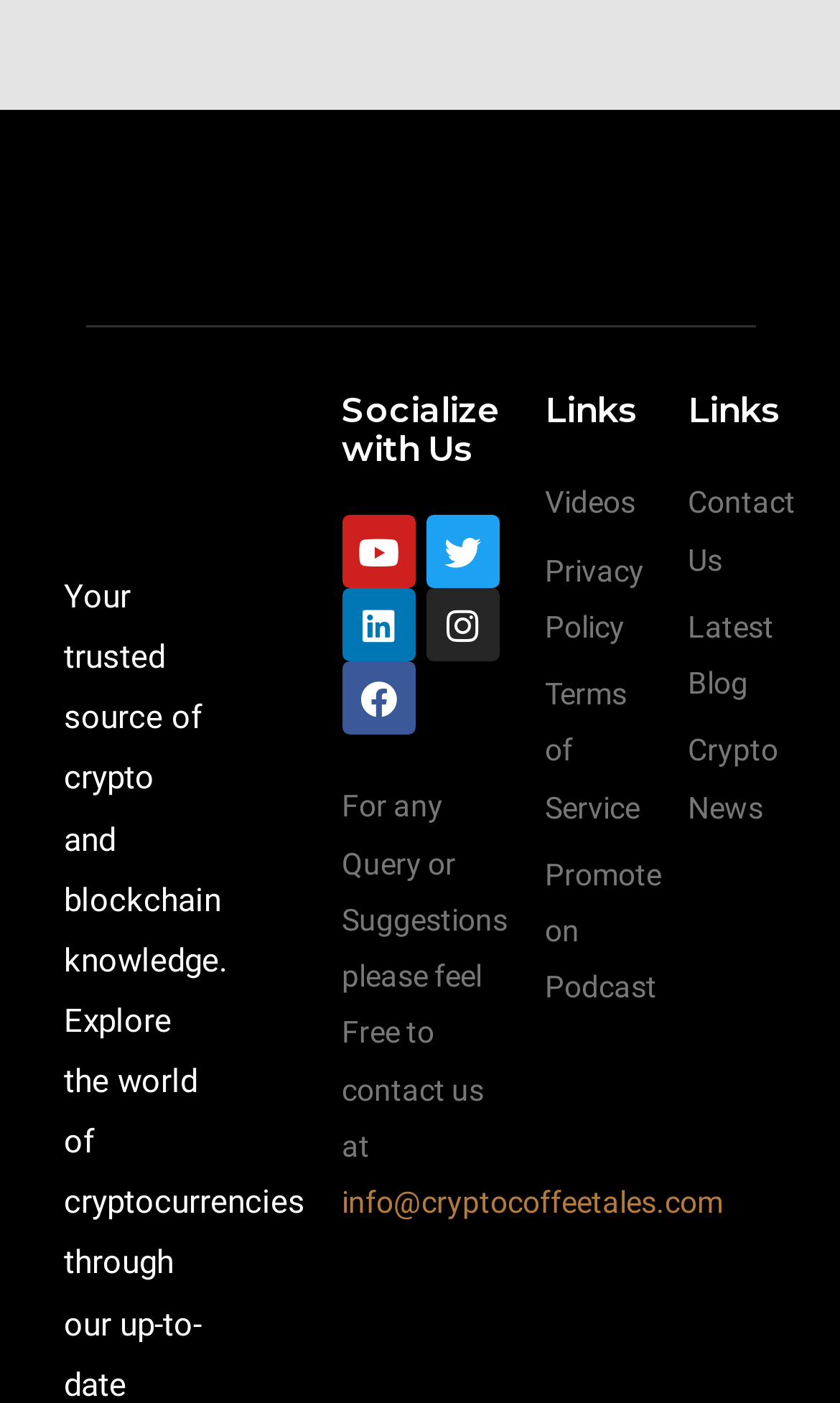How many categories of links are available?
Please provide a single word or phrase in response based on the screenshot.

3